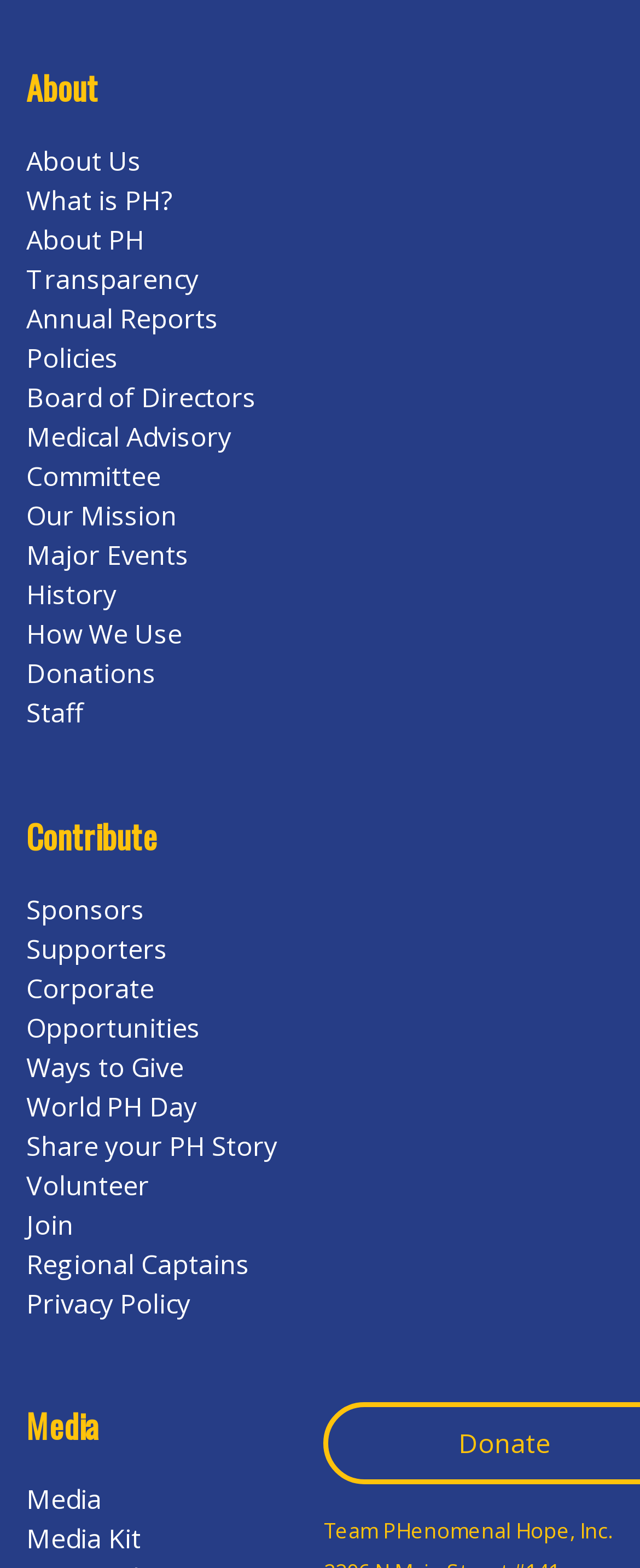Highlight the bounding box coordinates of the region I should click on to meet the following instruction: "view Springboard Review".

None